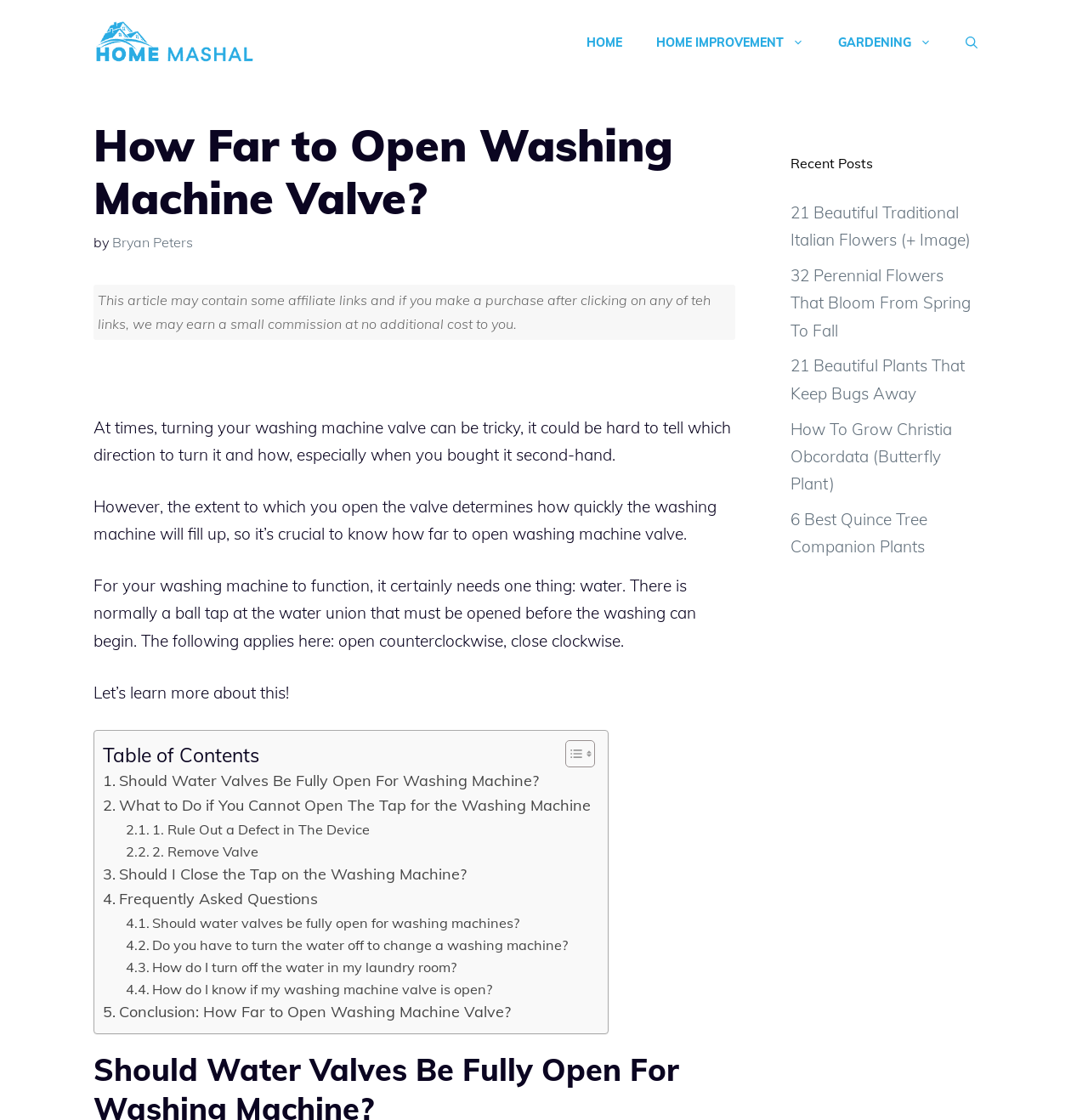What is the purpose of opening the washing machine valve?
Please answer the question with a detailed and comprehensive explanation.

I inferred this from the text, which states that 'the extent to which you open the valve determines how quickly the washing machine will fill up'.